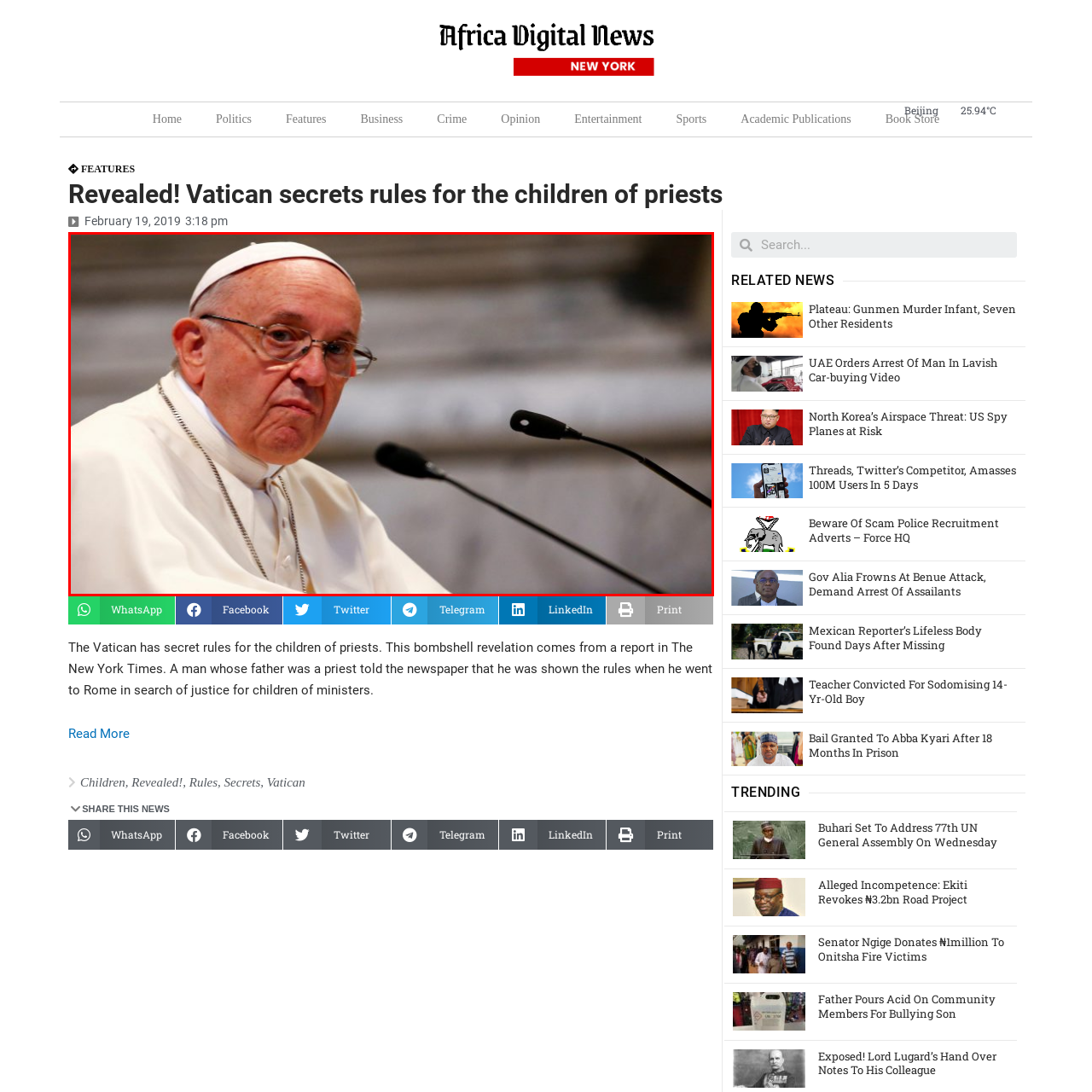Give a comprehensive caption for the image marked by the red rectangle.

The image features Pope Francis, the leader of the Roman Catholic Church, as he delivers a speech or addresses an audience. He is captured in a moment of reflection, with a serious expression that conveys the weight of his message. Dressed in his traditional white cassock and zucchetto, the Pope's glasses rest on his nose as he looks intently at the camera. In the background, the architectural details of the Vatican are subtly visible, echoing the solemnity of the occasion. This image reflects Pope Francis's ongoing mission to address important issues within the Church and society, highlighted in the context of discussions surrounding the Vatican's recent revelations about the rules concerning the children of priests.